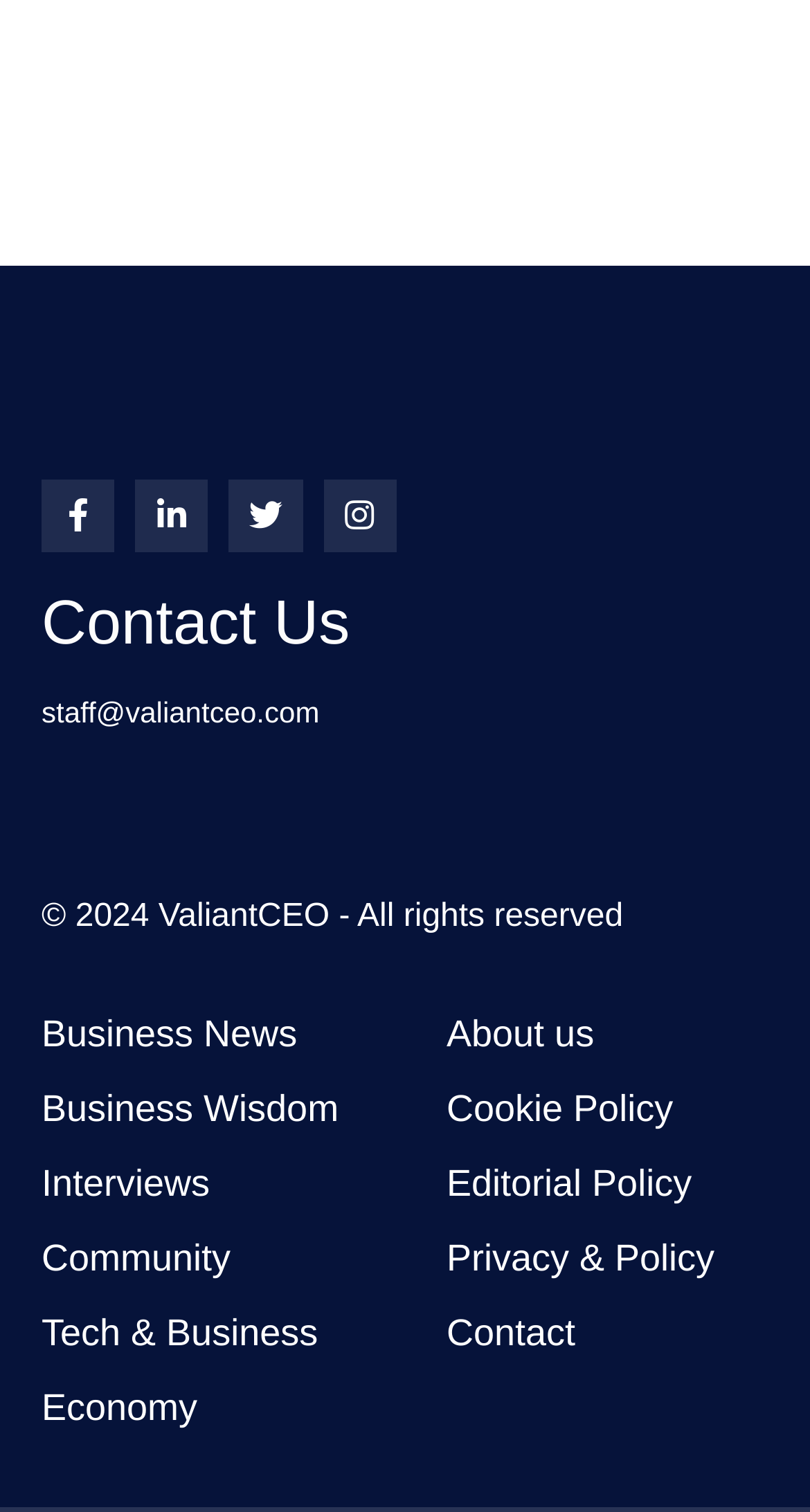What social media platforms are linked?
Please provide a single word or phrase answer based on the image.

Facebook, LinkedIn, Twitter, Instagram